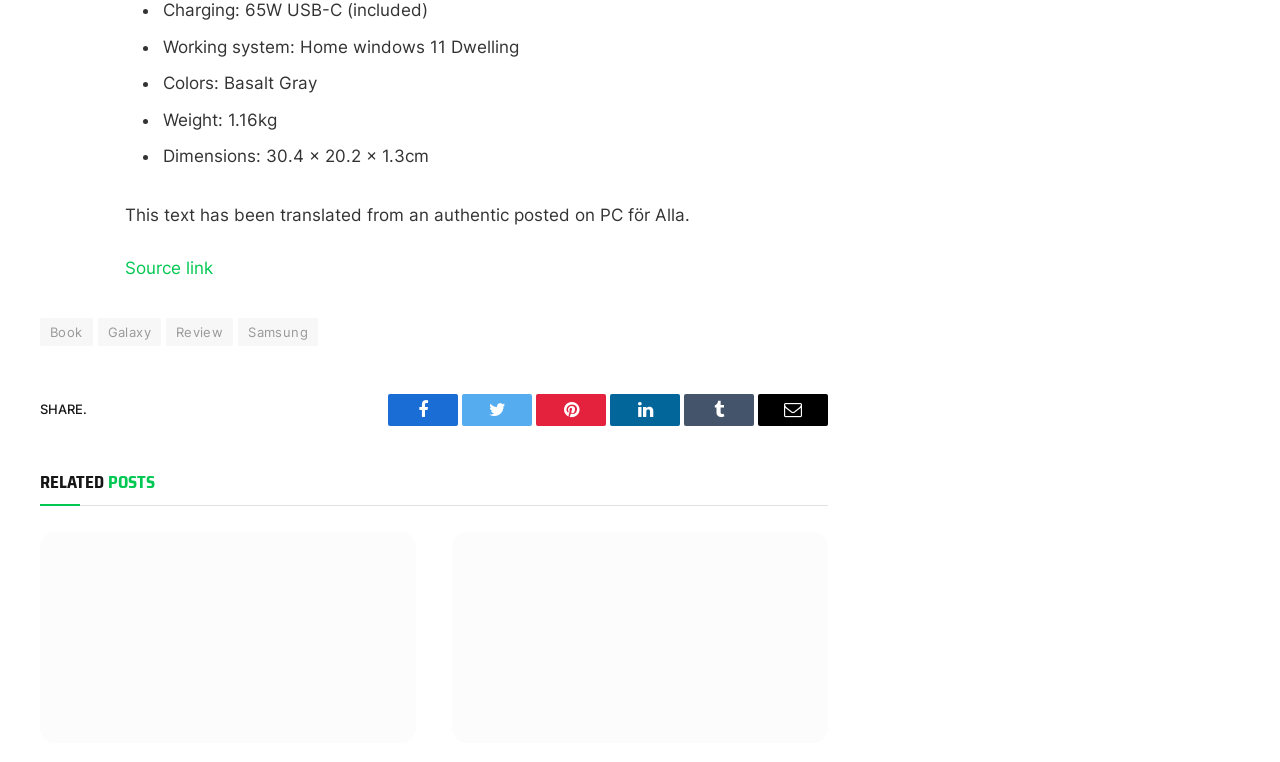Provide the bounding box coordinates of the area you need to click to execute the following instruction: "Read the 'Top Features to Consider When Choosing a Samsung Monitor' article".

[0.031, 0.698, 0.325, 0.976]